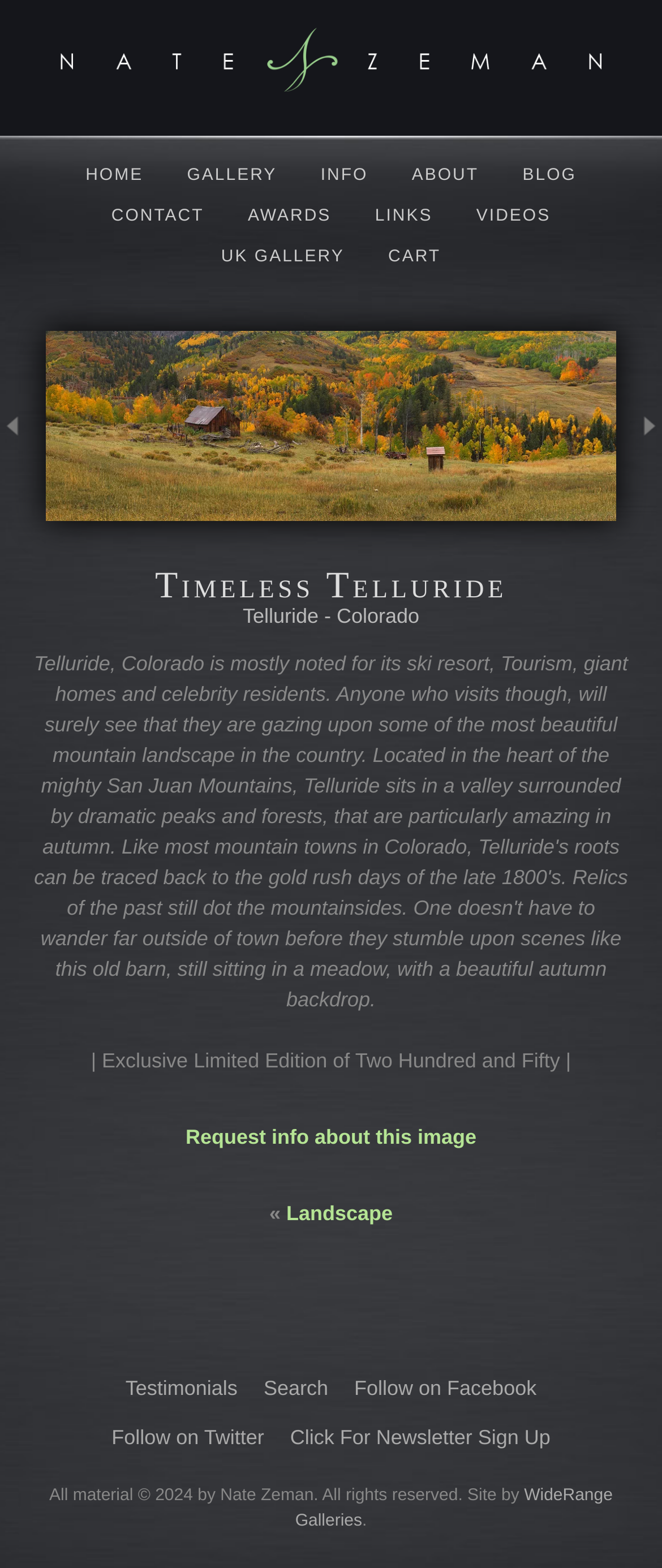Can you give a comprehensive explanation to the question given the content of the image?
What is the name of the photographer?

The photographer's name is mentioned in the top-left corner of the webpage, where it says 'Nate Zeman - Photography'.